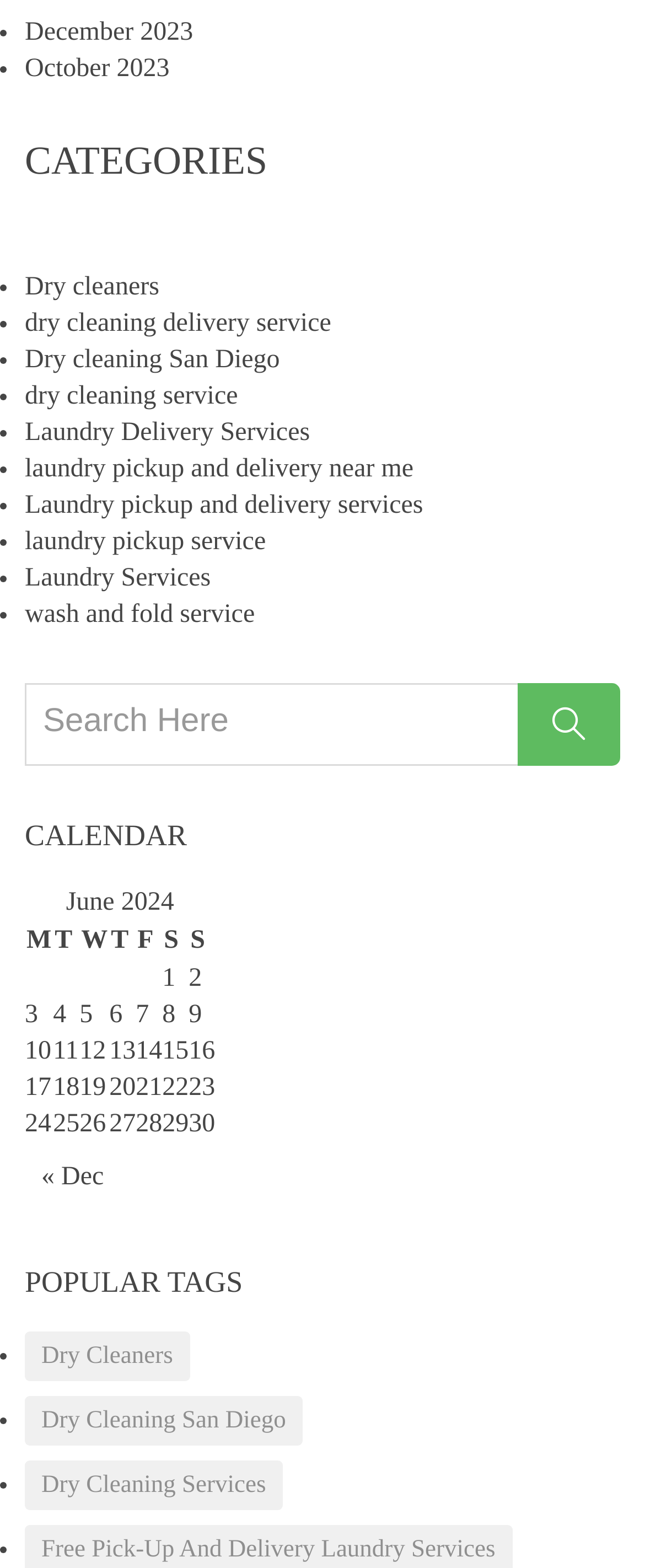Identify the bounding box coordinates of the region that needs to be clicked to carry out this instruction: "View calendar for June 2024". Provide these coordinates as four float numbers ranging from 0 to 1, i.e., [left, top, right, bottom].

[0.038, 0.564, 0.334, 0.729]